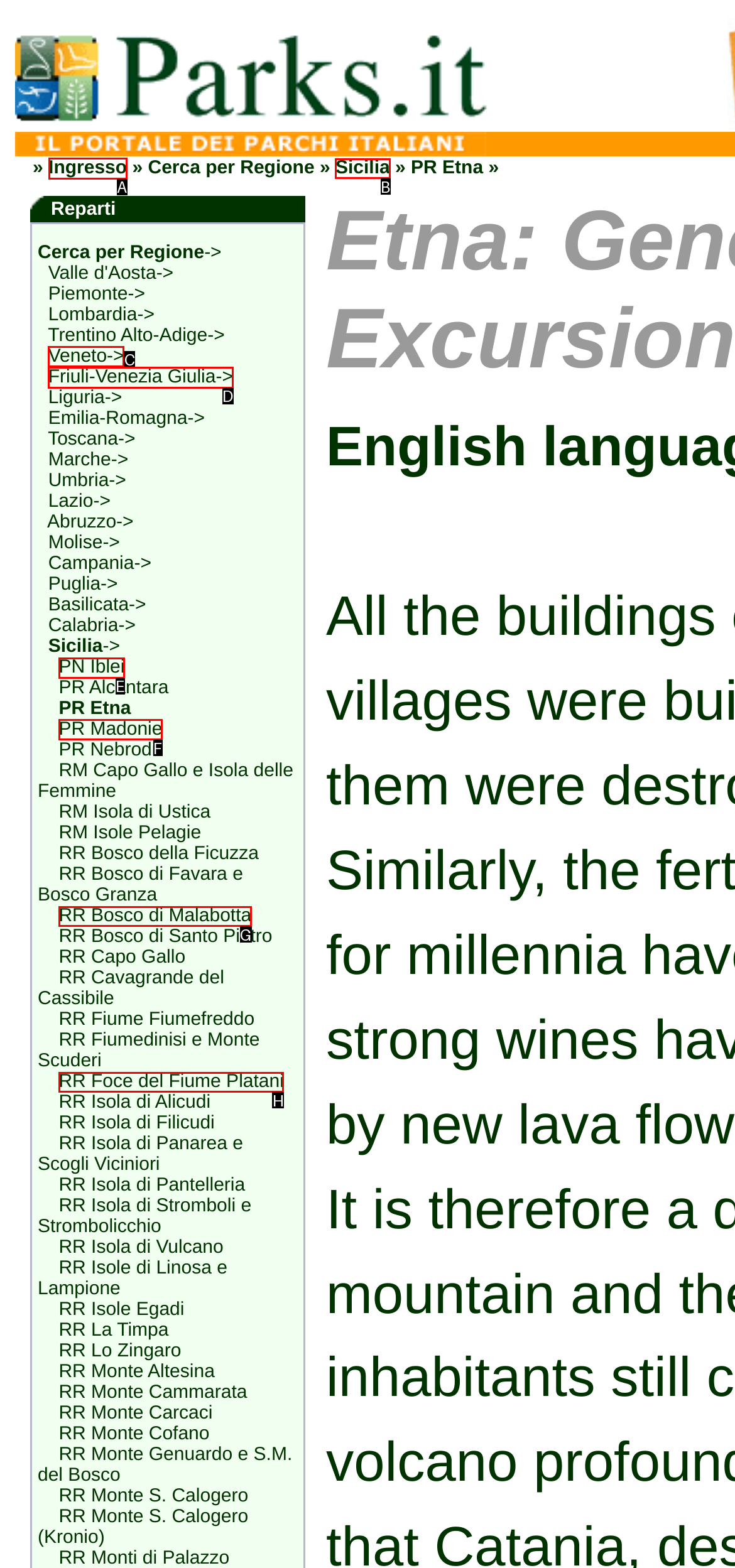Choose the letter of the UI element necessary for this task: Search for 'Sicilia'
Answer with the correct letter.

B